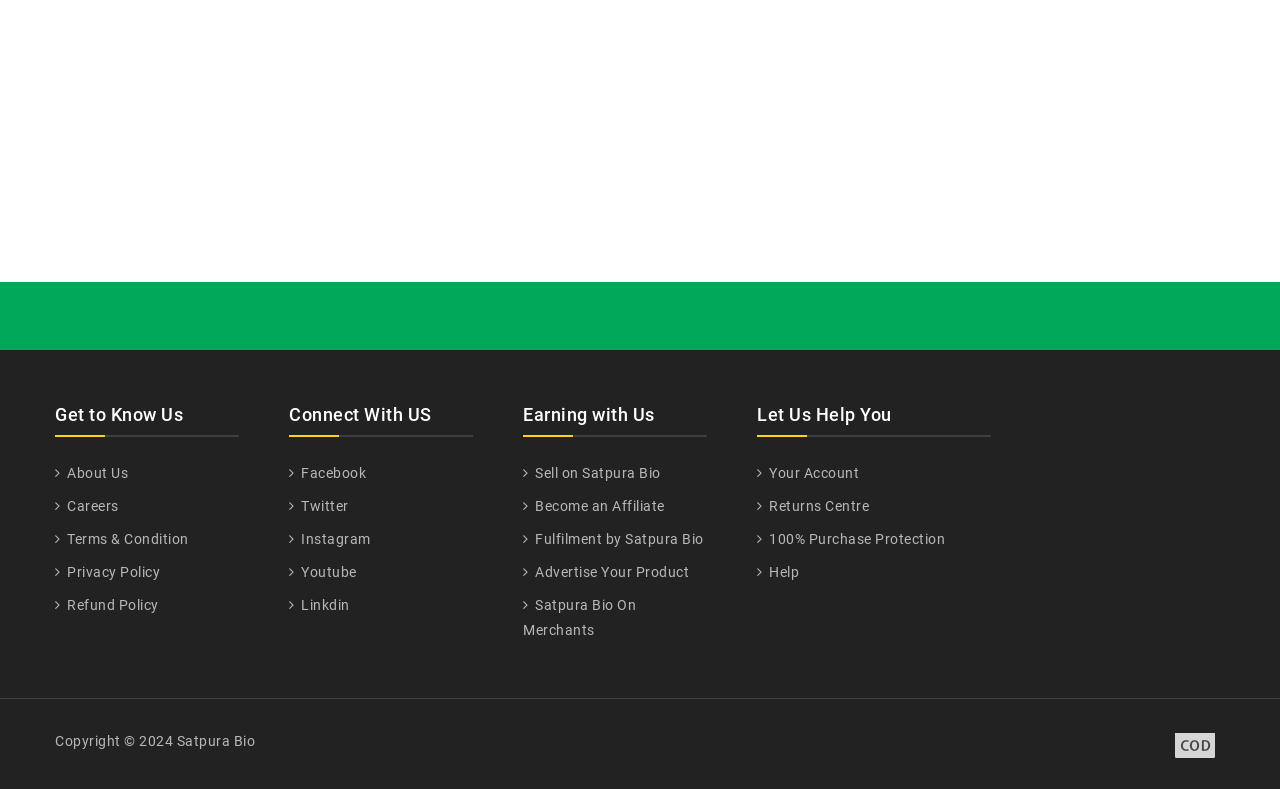Locate the UI element described as follows: "Fulfilment by Satpura Bio". Return the bounding box coordinates as four float numbers between 0 and 1 in the order [left, top, right, bottom].

[0.409, 0.673, 0.55, 0.694]